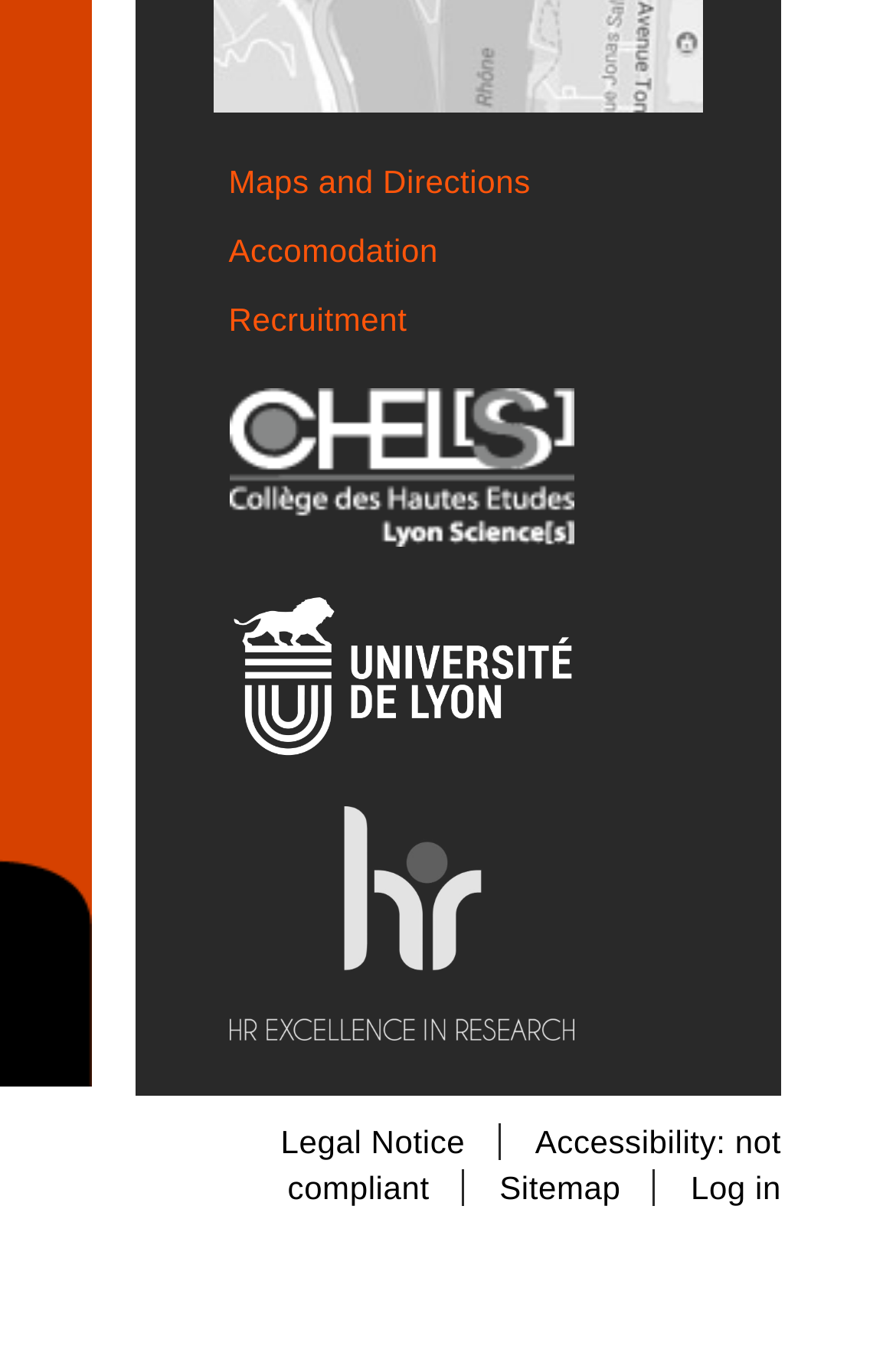Provide the bounding box coordinates of the HTML element described by the text: "0 Kommentare".

None